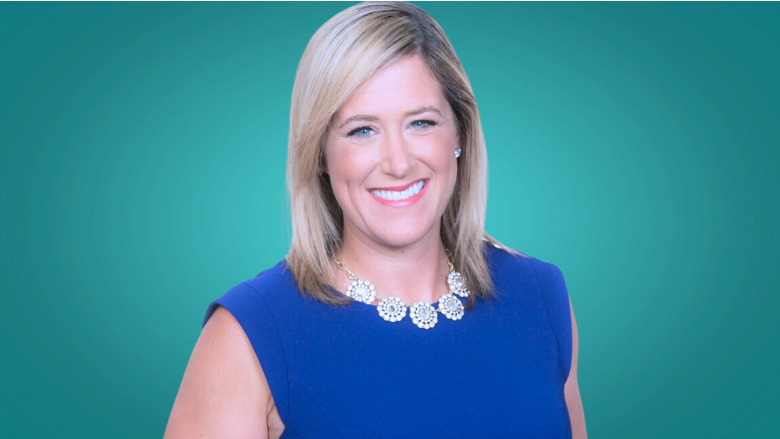Describe the image with as much detail as possible.

The image features Jamie Apody, a prominent American journalist known for her role as an anchor and reporter at 6abc Action News. She is smiling warmly, dressed in a stylish blue outfit that complements her polished appearance, and adorned with a statement necklace that enhances her professional look. The vibrant turquoise background highlights her engagement and approachability, capturing her dynamic personality and dedication to sports journalism. The image is part of an article titled "What happened to Jamie Apody? Unveiling the secret," which explores her career journey and personal story, reflecting her commitment to the broadcasting field.